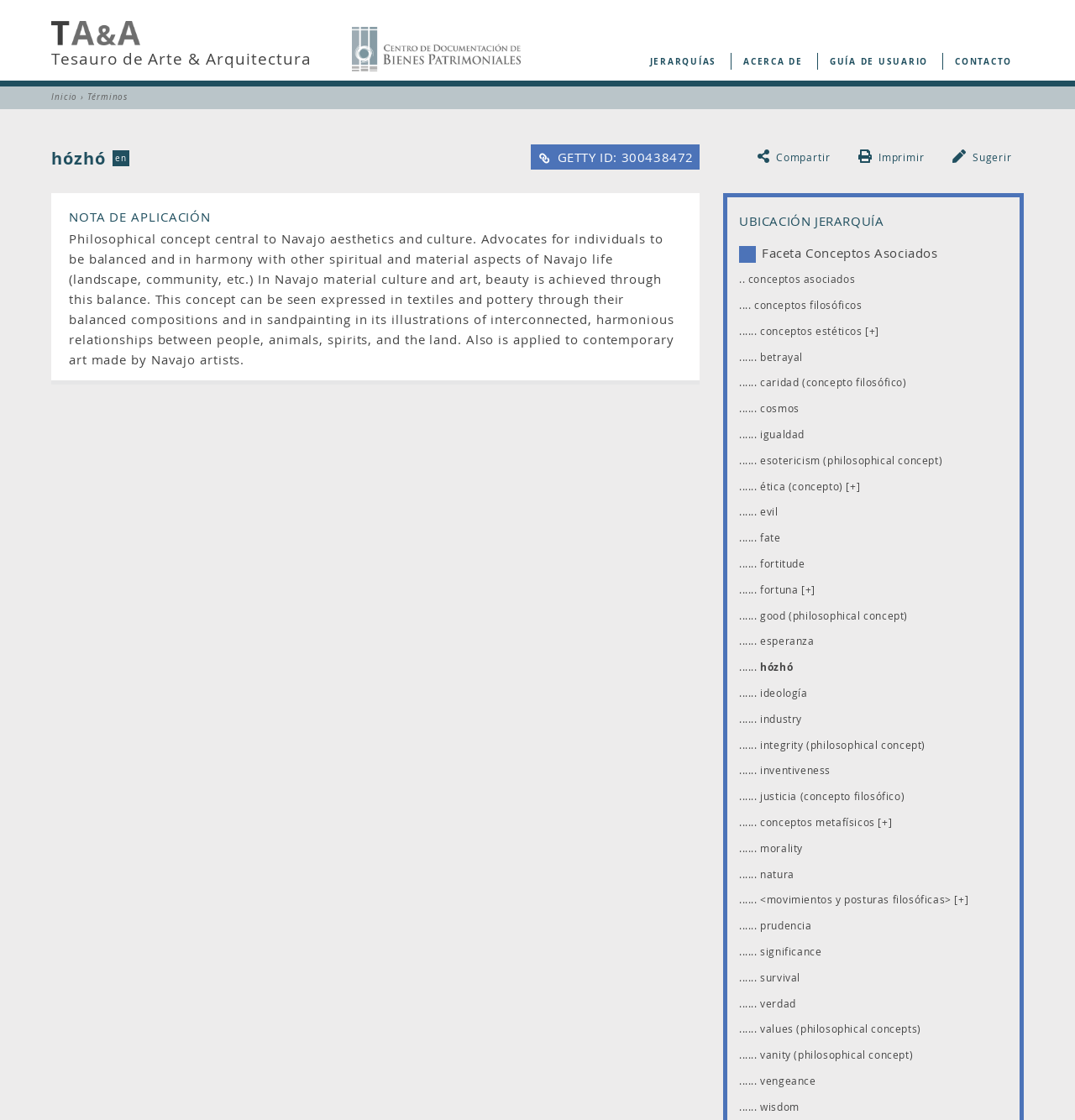Pinpoint the bounding box coordinates for the area that should be clicked to perform the following instruction: "Navigate to 'CONTACTO'".

[0.877, 0.047, 0.952, 0.062]